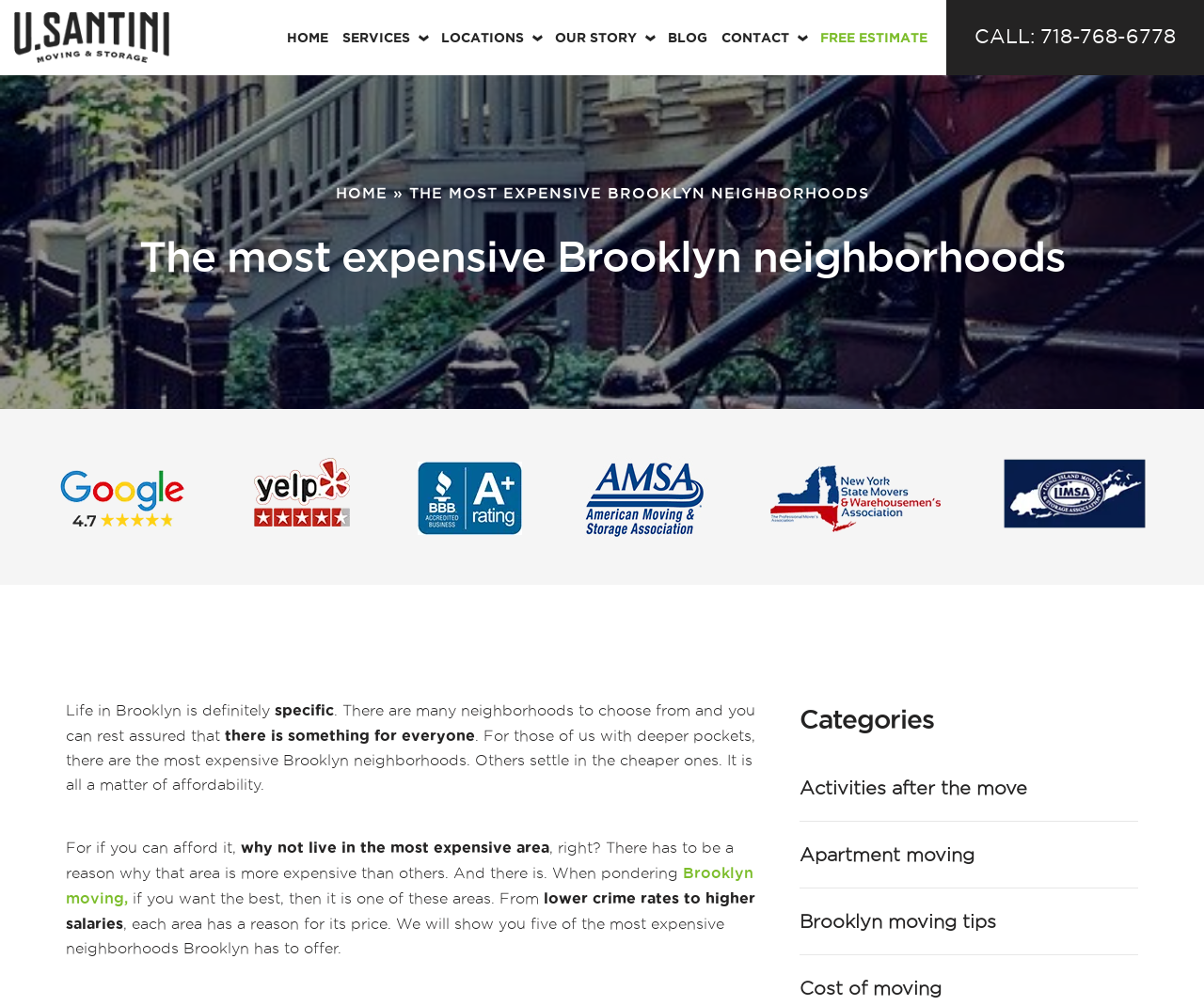Please identify the bounding box coordinates of the element I should click to complete this instruction: 'Click on the 'BLOG' link'. The coordinates should be given as four float numbers between 0 and 1, like this: [left, top, right, bottom].

[0.555, 0.011, 0.588, 0.063]